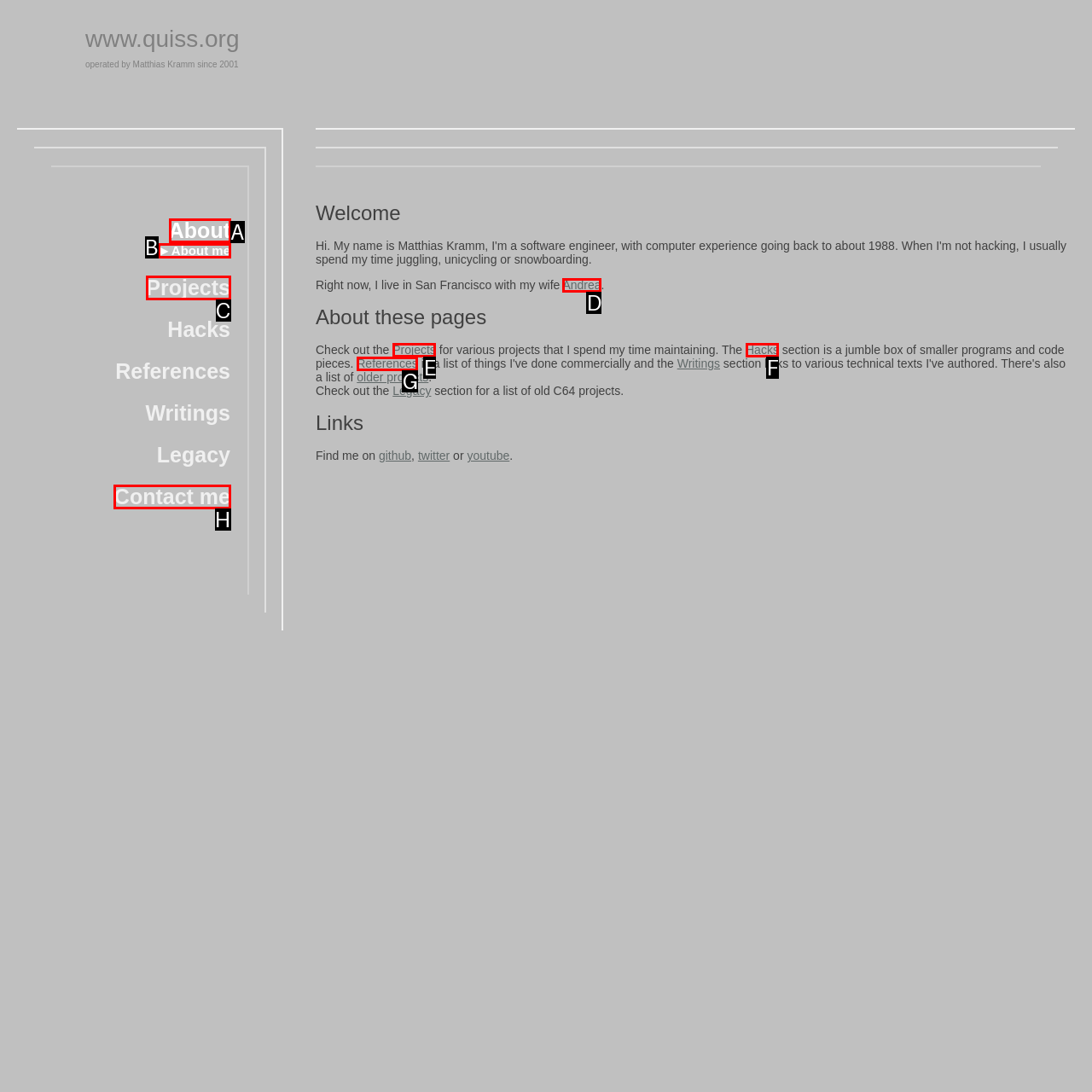Find the correct option to complete this instruction: go to About page. Reply with the corresponding letter.

A